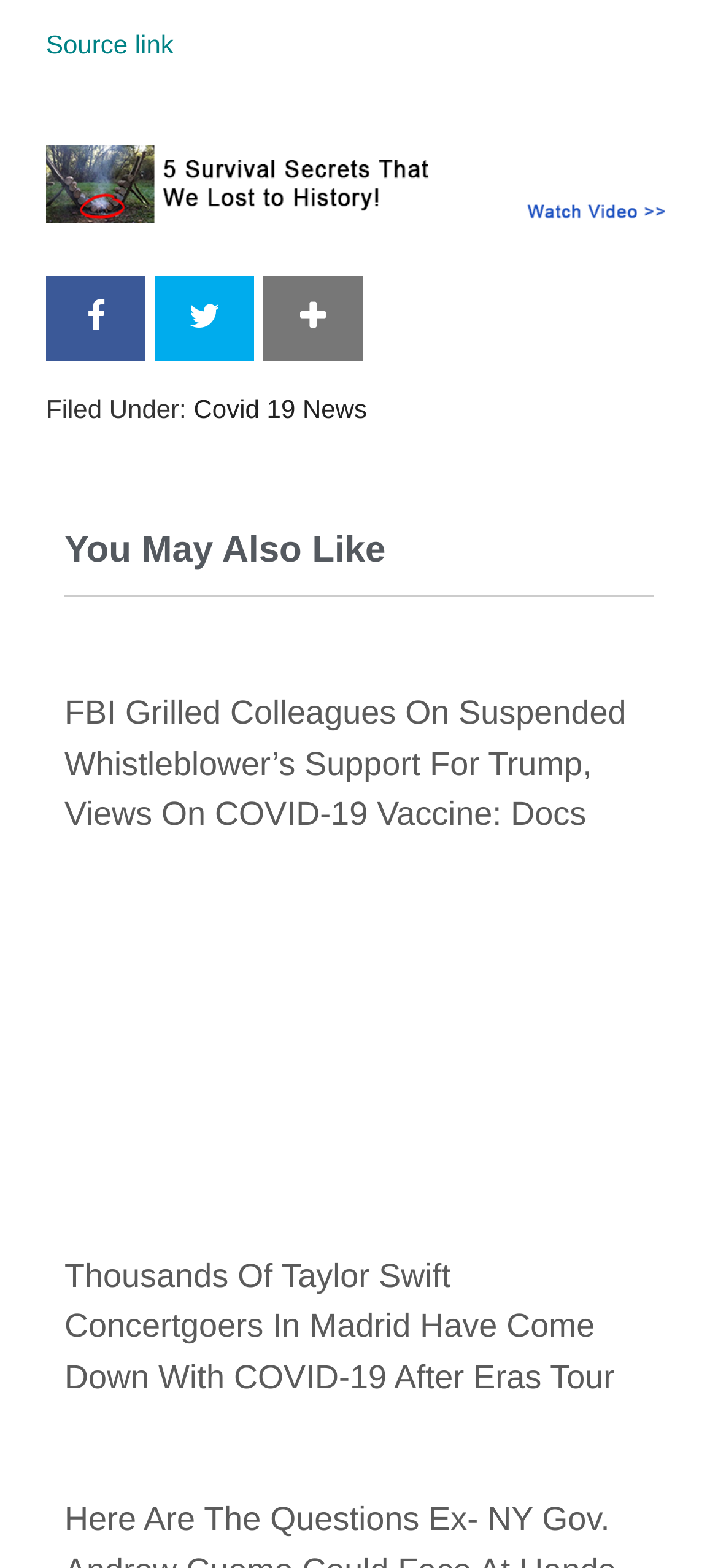Determine the bounding box coordinates for the region that must be clicked to execute the following instruction: "Click on MENU".

None